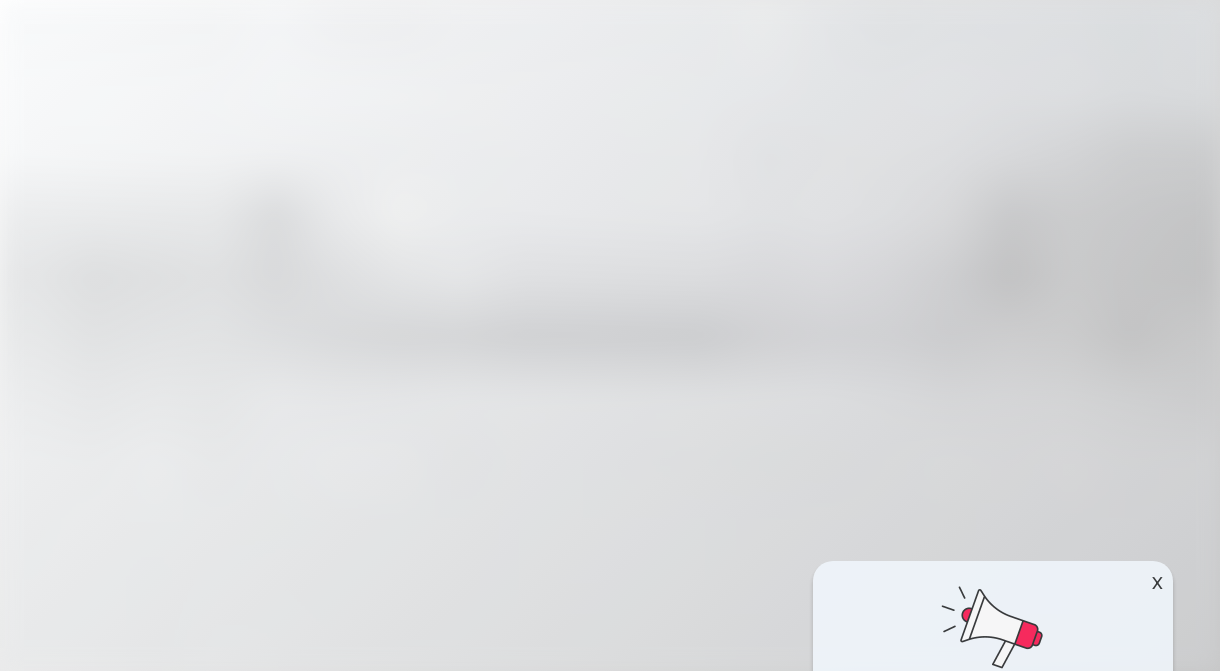What is the likely purpose of the overlay in the image?
Answer the question with just one word or phrase using the image.

Promotional context